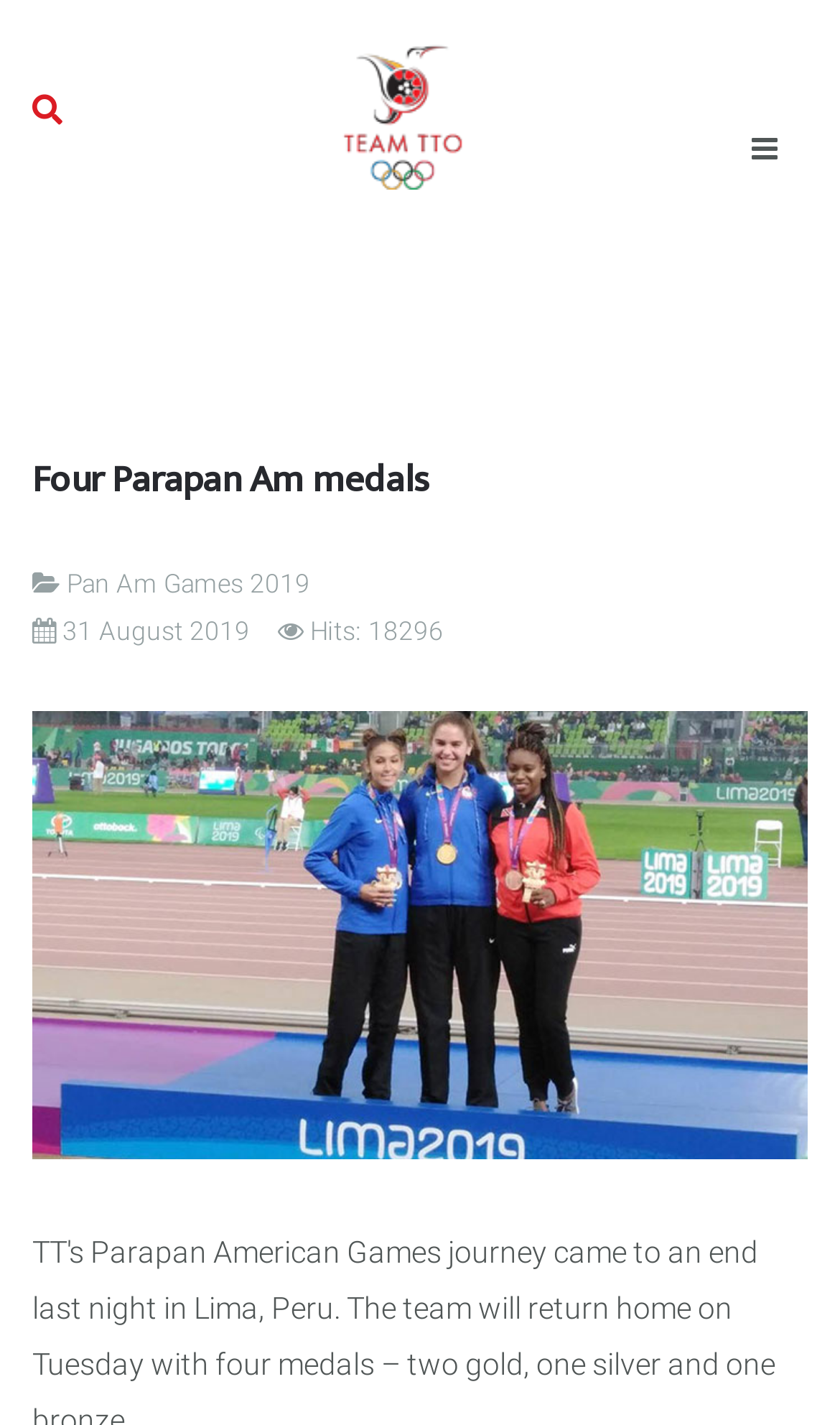Extract the bounding box coordinates for the HTML element that matches this description: "Four Parapan Am medals". The coordinates should be four float numbers between 0 and 1, i.e., [left, top, right, bottom].

[0.038, 0.315, 0.513, 0.358]